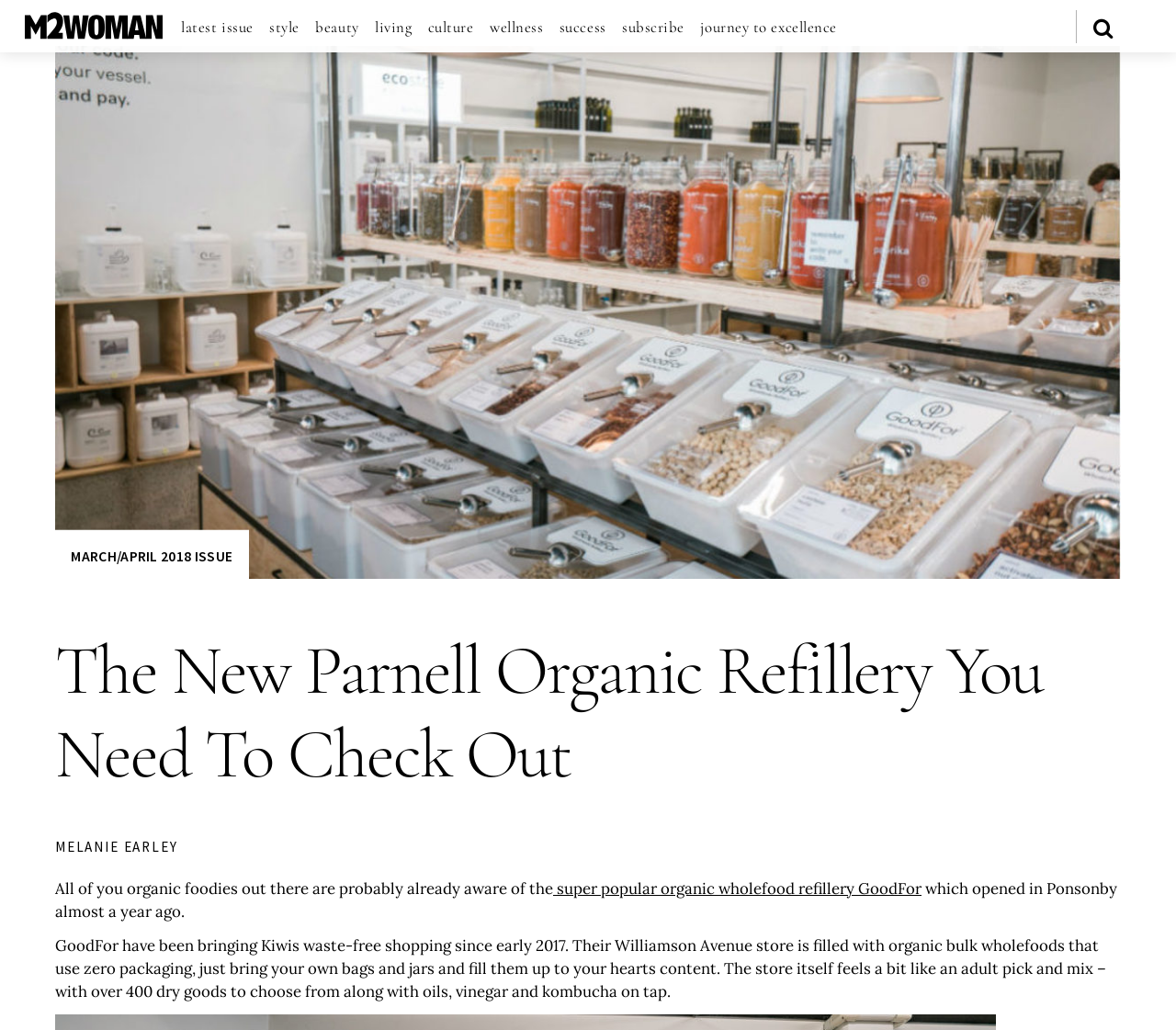Provide a brief response in the form of a single word or phrase:
How many dry goods are available in the store?

Over 400